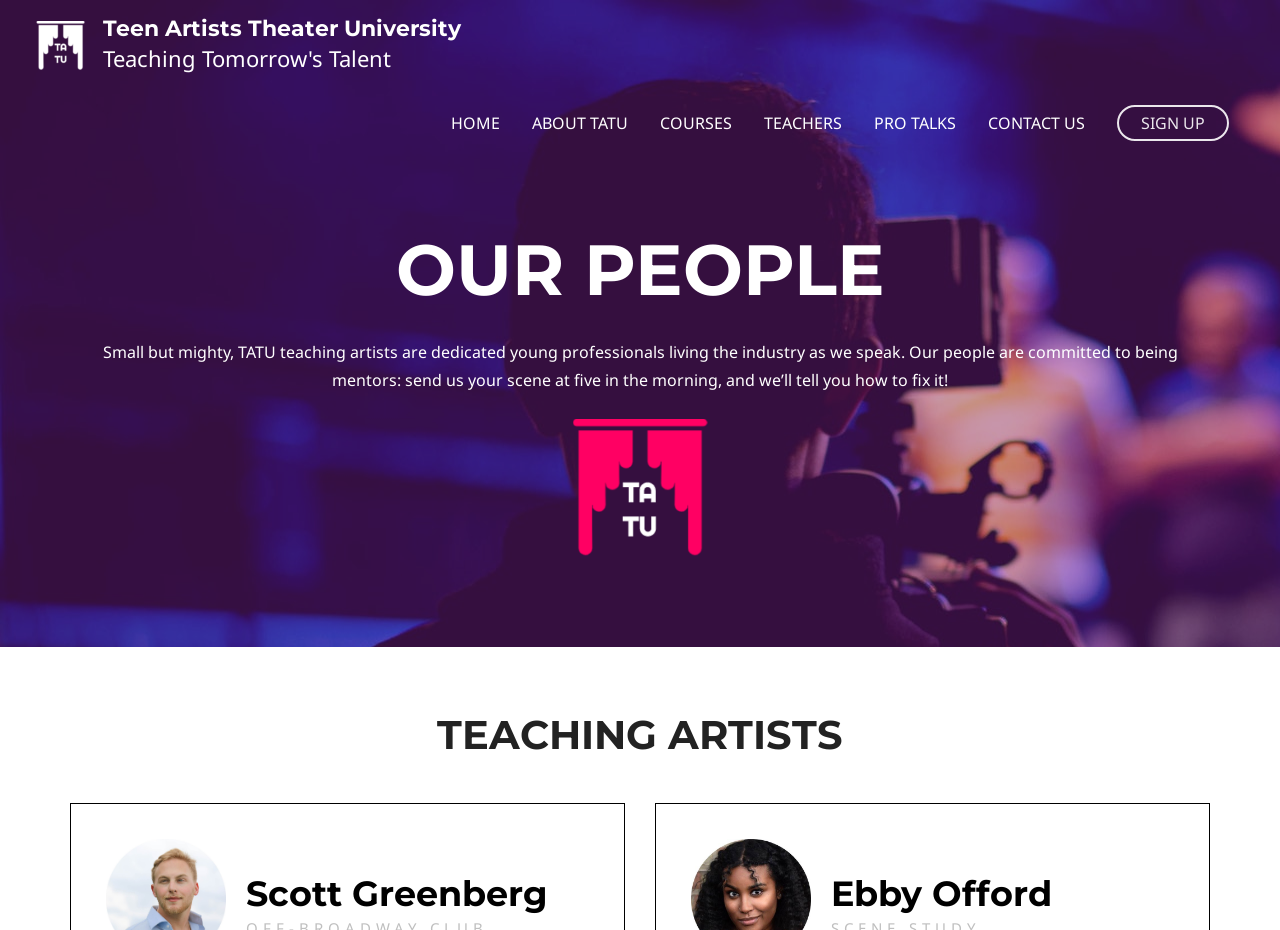Provide the bounding box coordinates for the UI element that is described by this text: "aria-label="Teen Artists Theater University"". The coordinates should be in the form of four float numbers between 0 and 1: [left, top, right, bottom].

[0.027, 0.035, 0.068, 0.059]